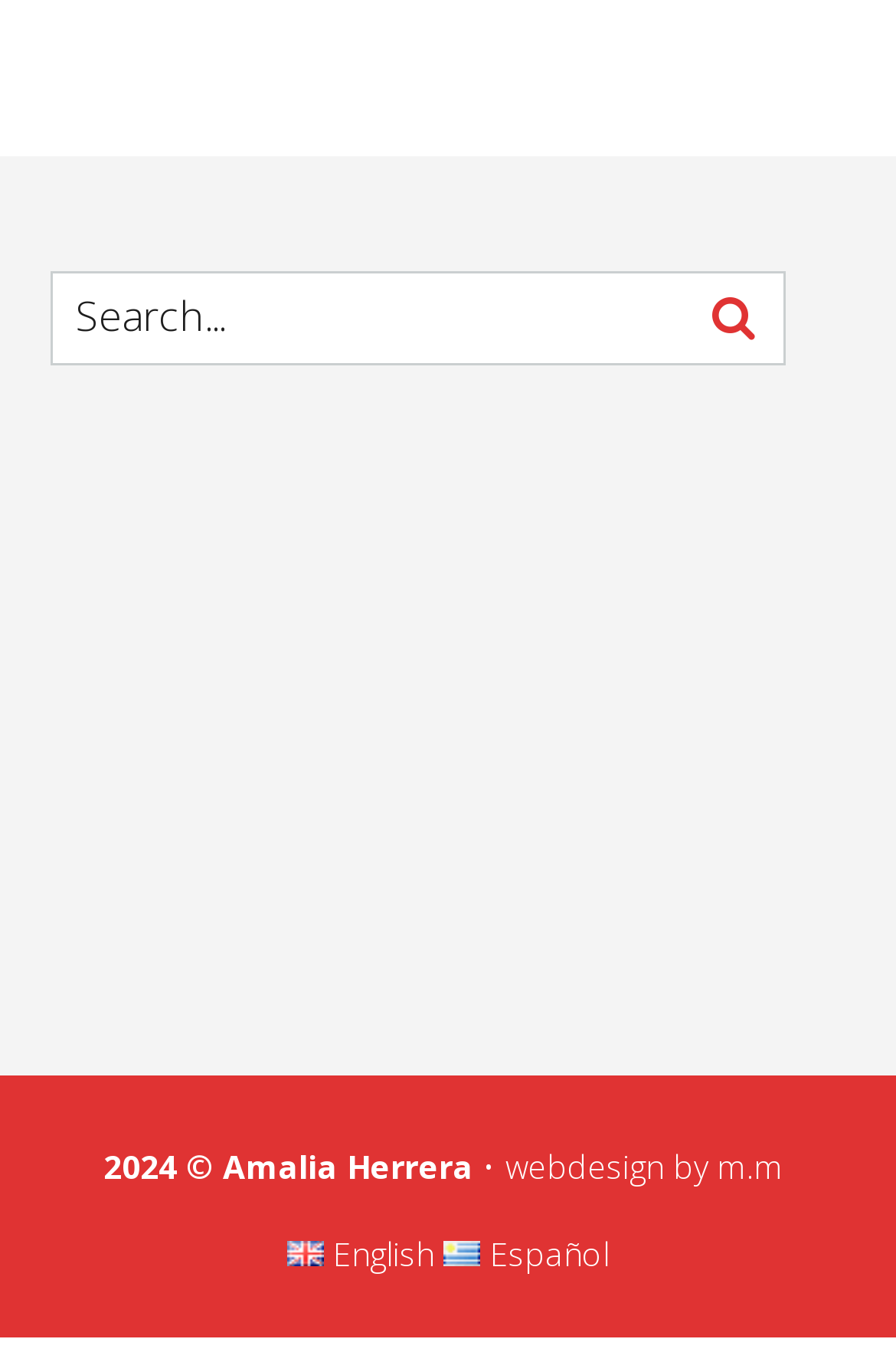Provide a one-word or short-phrase answer to the question:
What is the copyright year?

2024